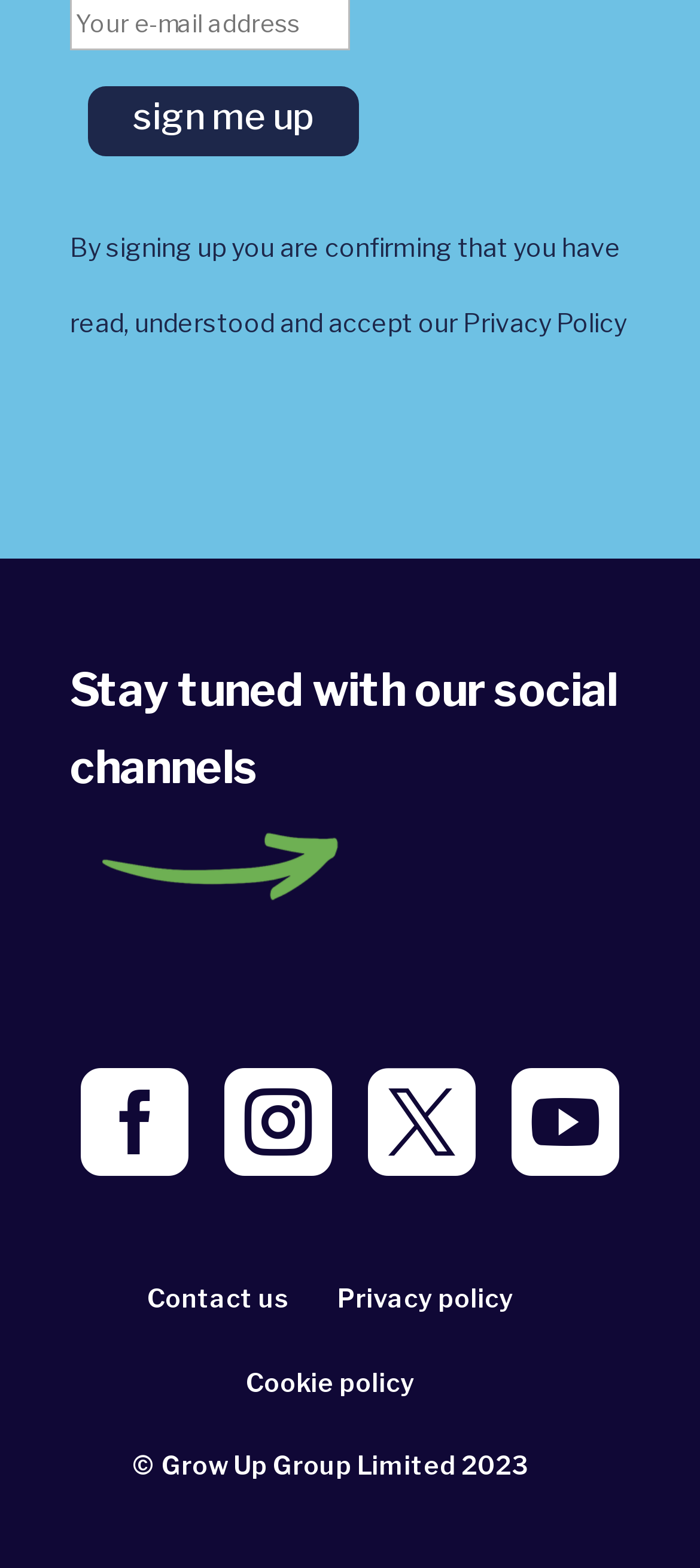Using the description "value="sign me up"", predict the bounding box of the relevant HTML element.

[0.126, 0.055, 0.513, 0.1]